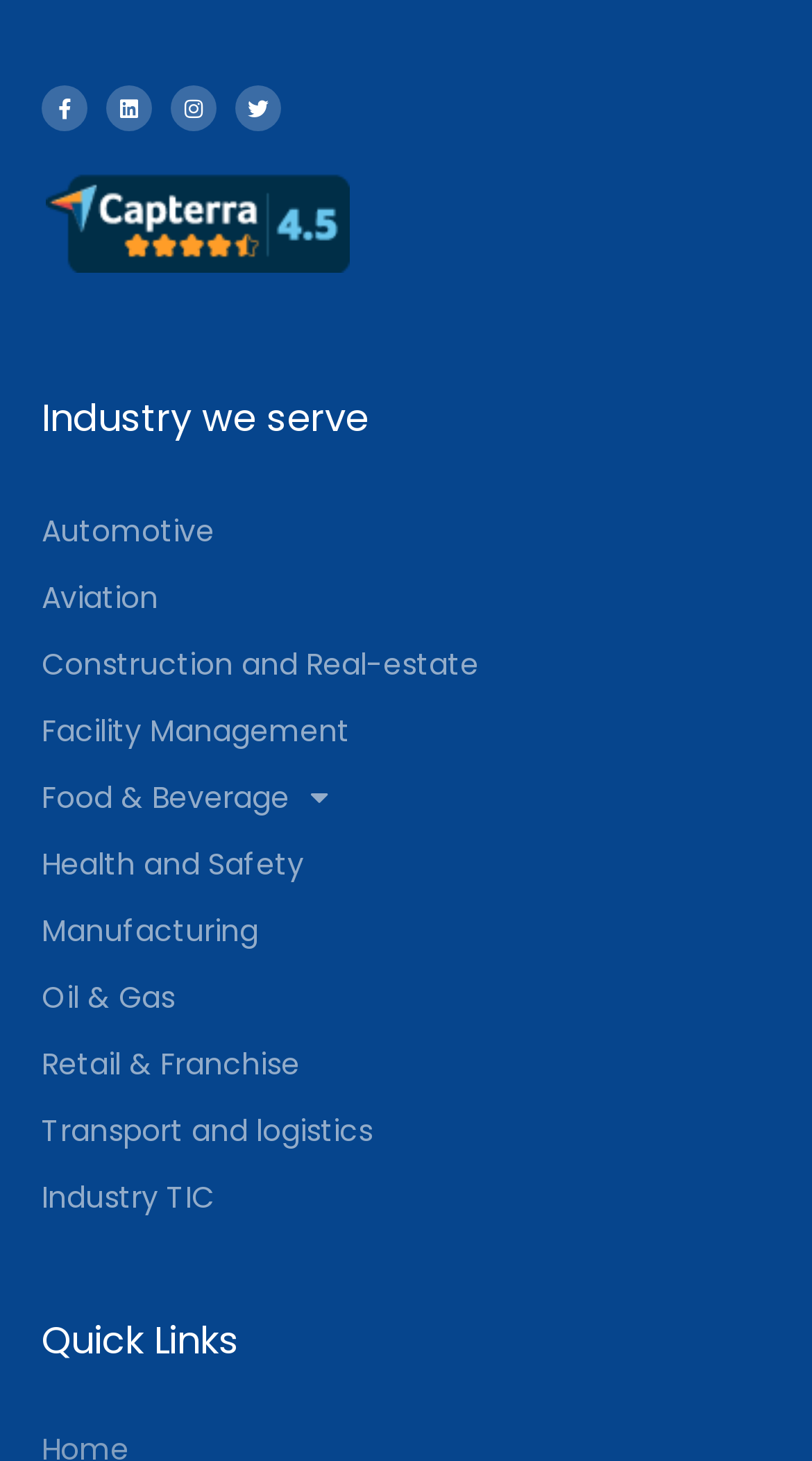Answer this question in one word or a short phrase: How many industries are listed under 'Industry we serve'?

11